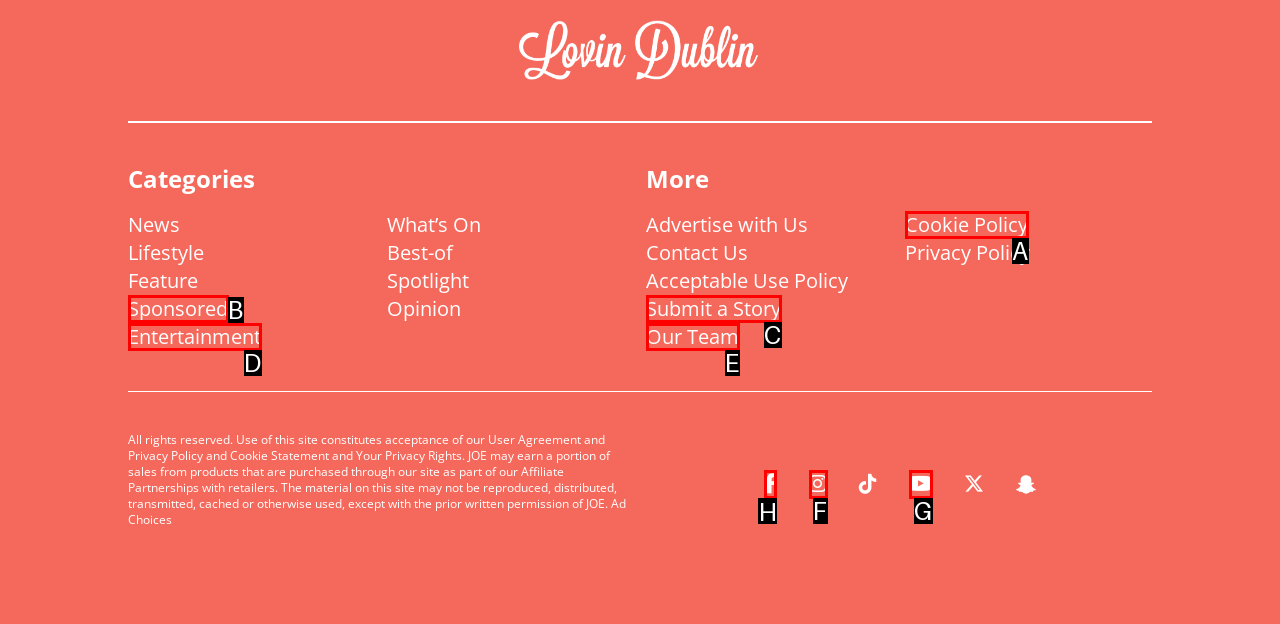Select the proper UI element to click in order to perform the following task: Visit the Facebook page. Indicate your choice with the letter of the appropriate option.

H